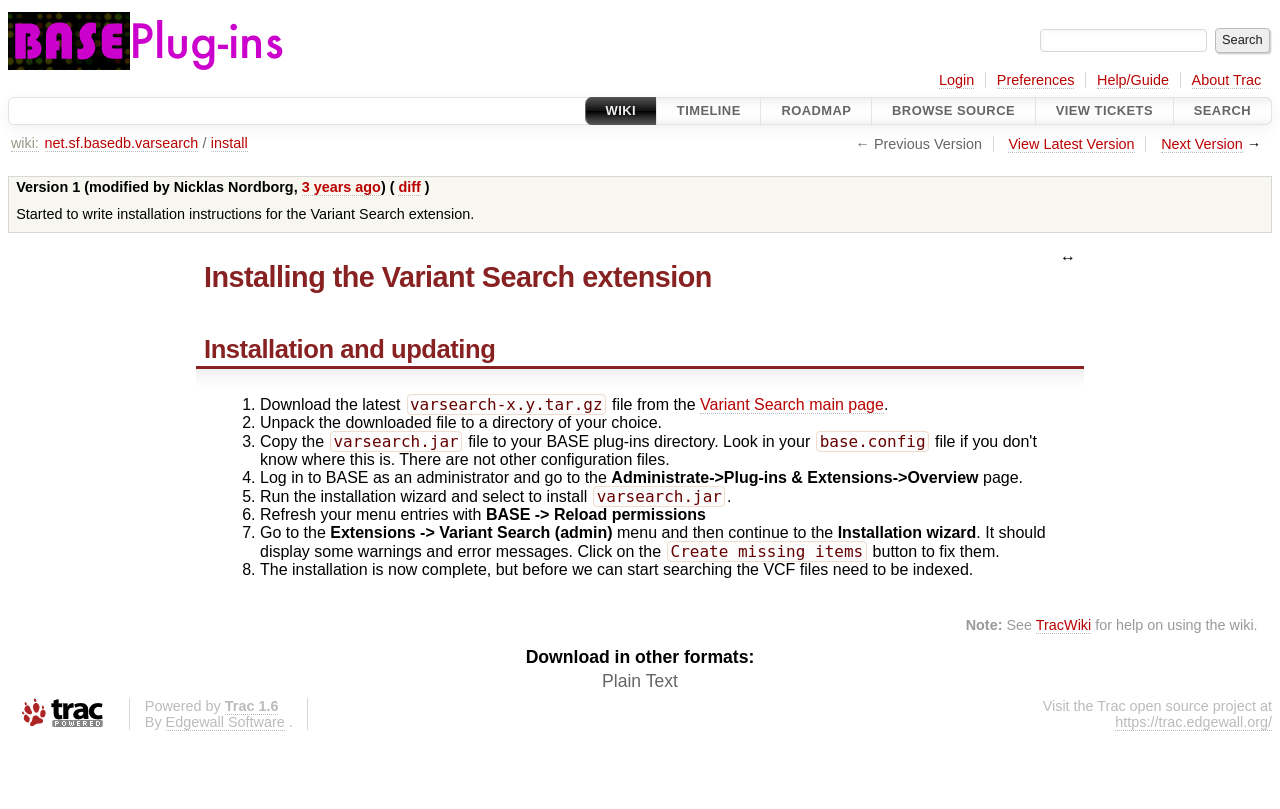What is the name of the plugin?
Provide a detailed and well-explained answer to the question.

The name of the plugin can be found in the heading 'Installing the Variant Search extension' and also in the link 'Variant Search main page'.